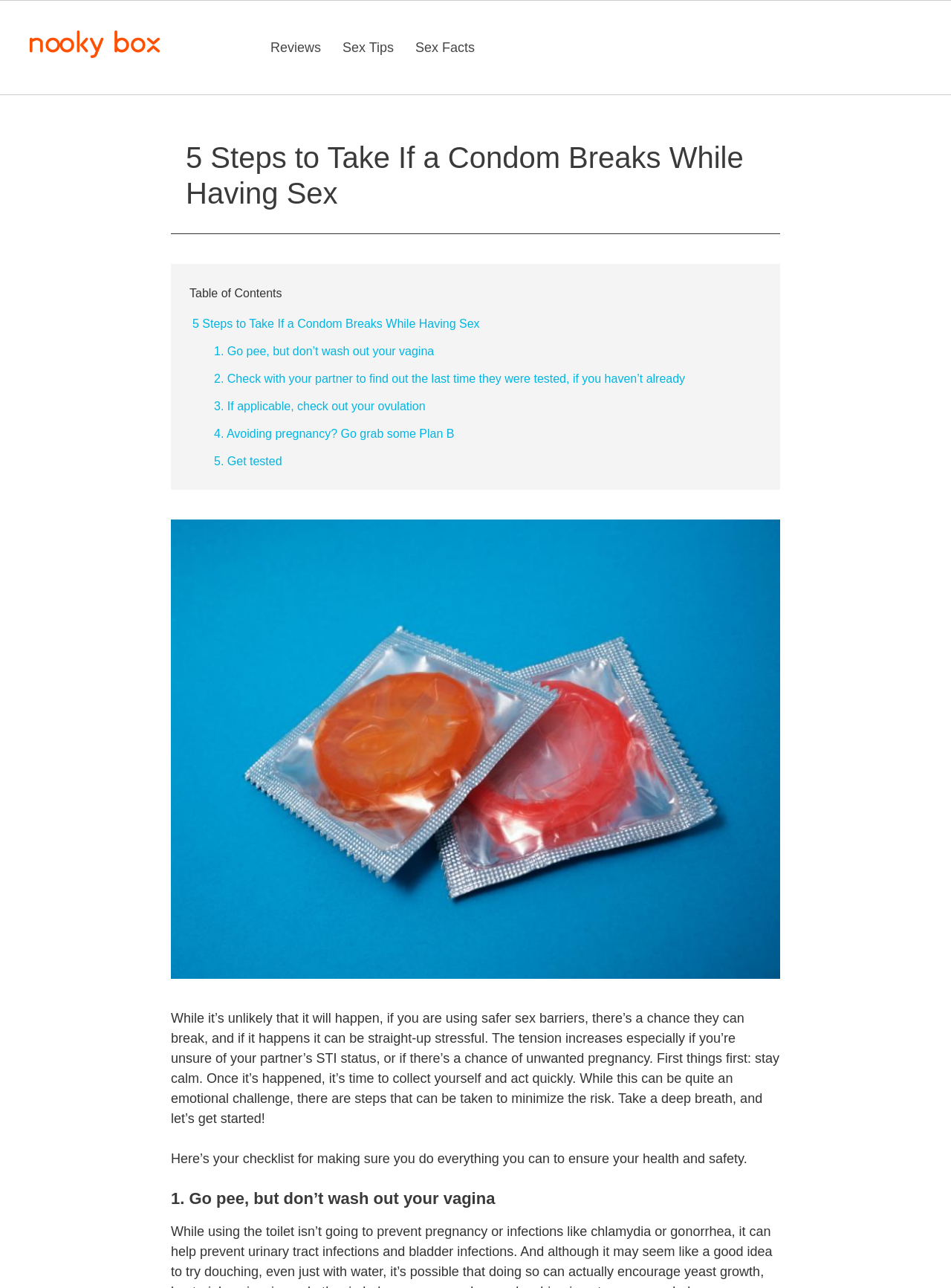What should you do first if a condom breaks?
Based on the screenshot, provide your answer in one word or phrase.

Stay calm